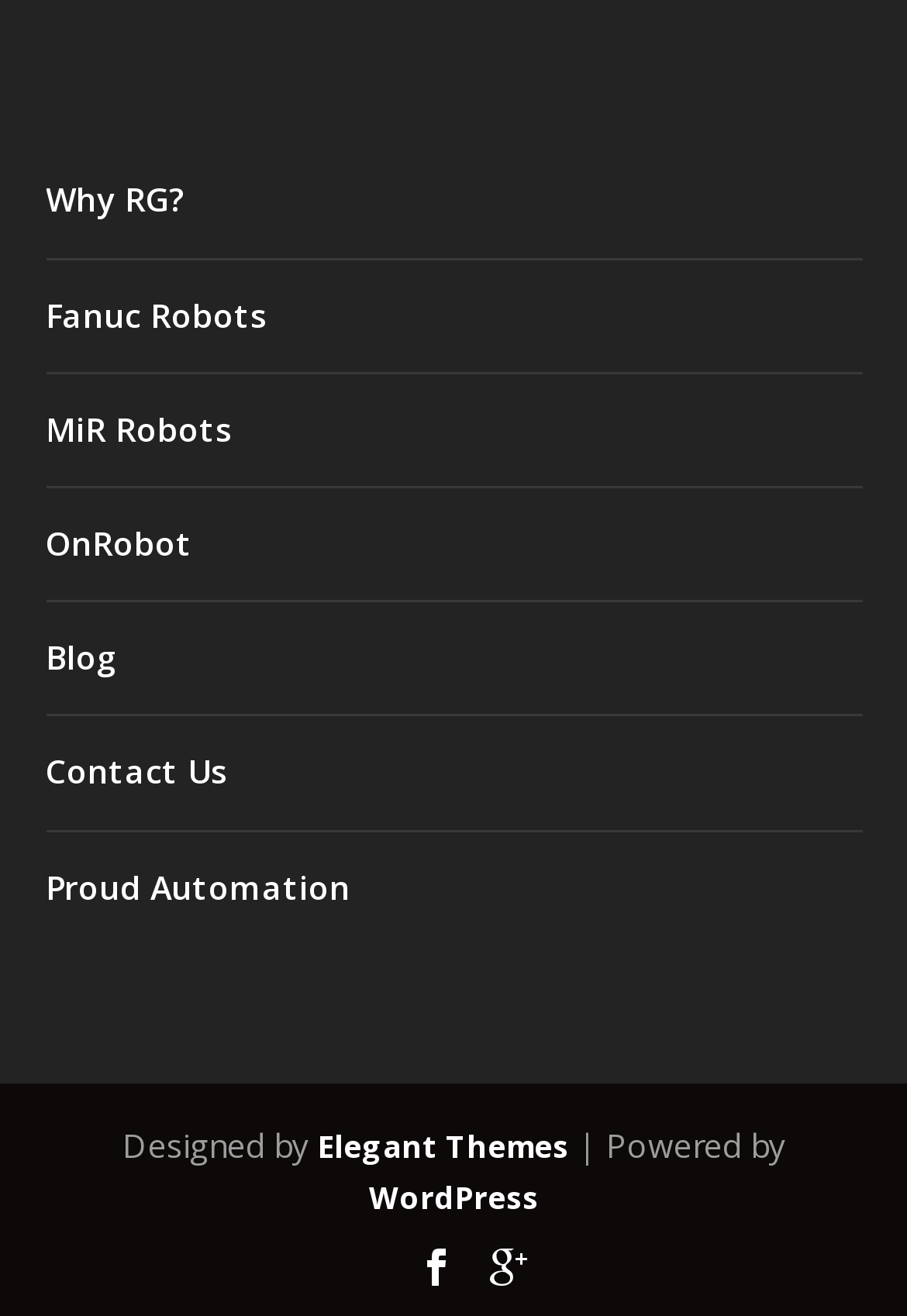Answer briefly with one word or phrase:
What is the last link in the top navigation menu?

Proud Automation